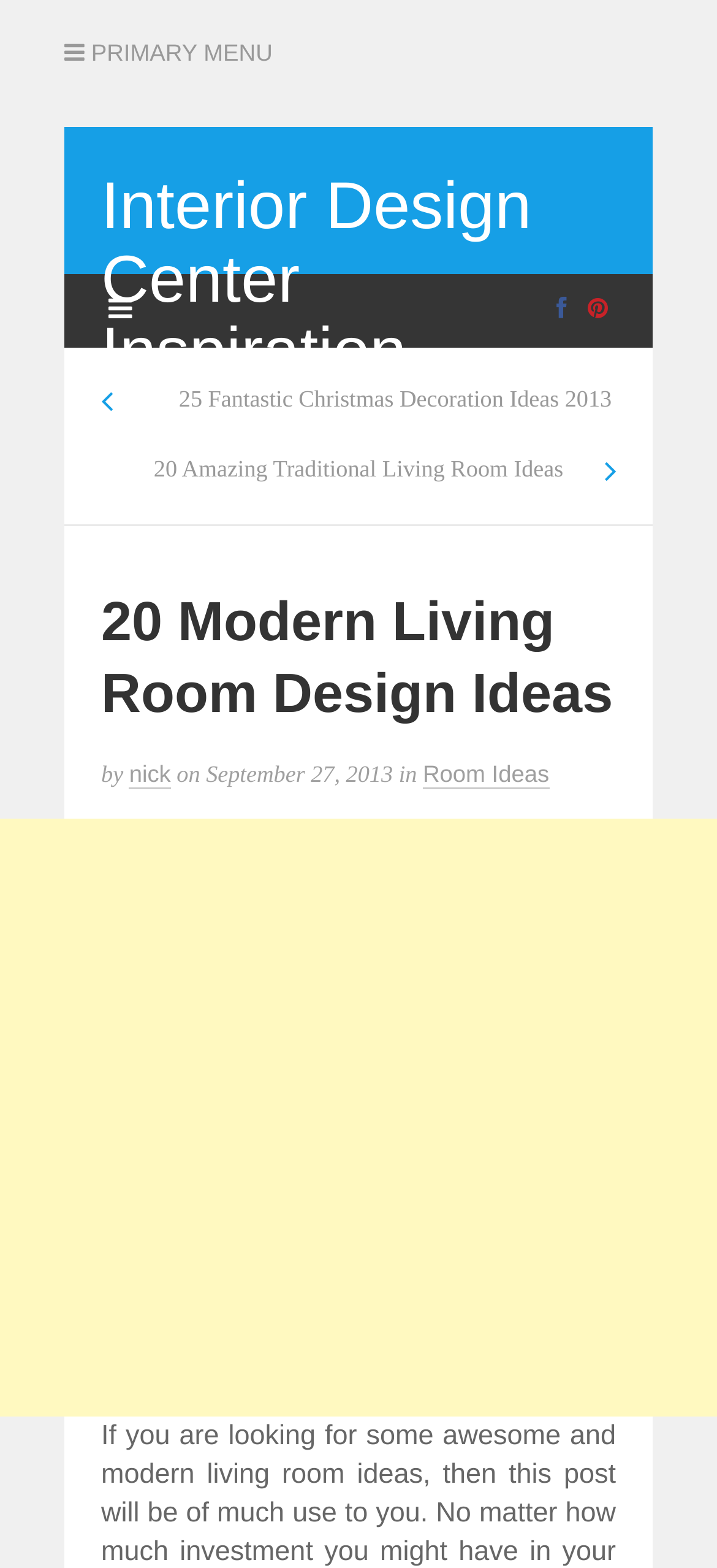What is the category of the design ideas?
Using the visual information from the image, give a one-word or short-phrase answer.

Living Room